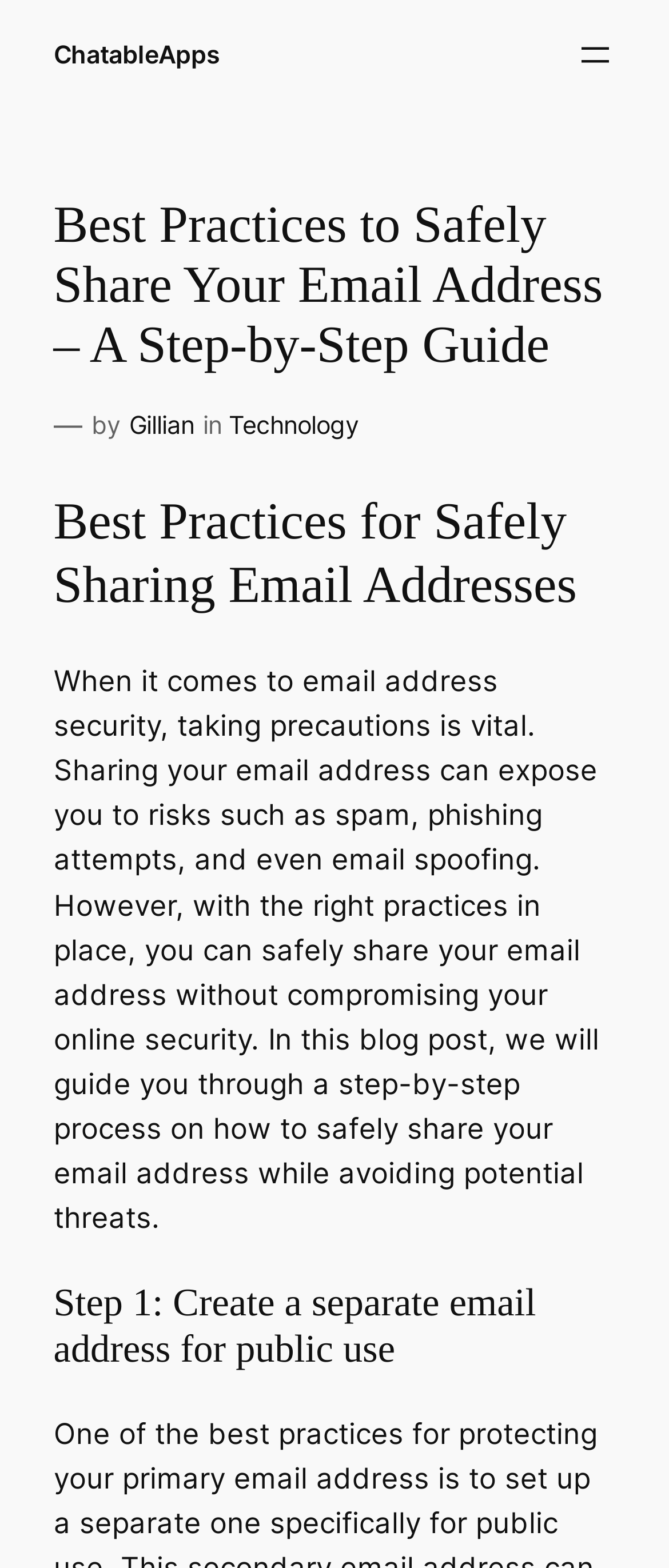Identify the primary heading of the webpage and provide its text.

Best Practices to Safely Share Your Email Address – A Step-by-Step Guide